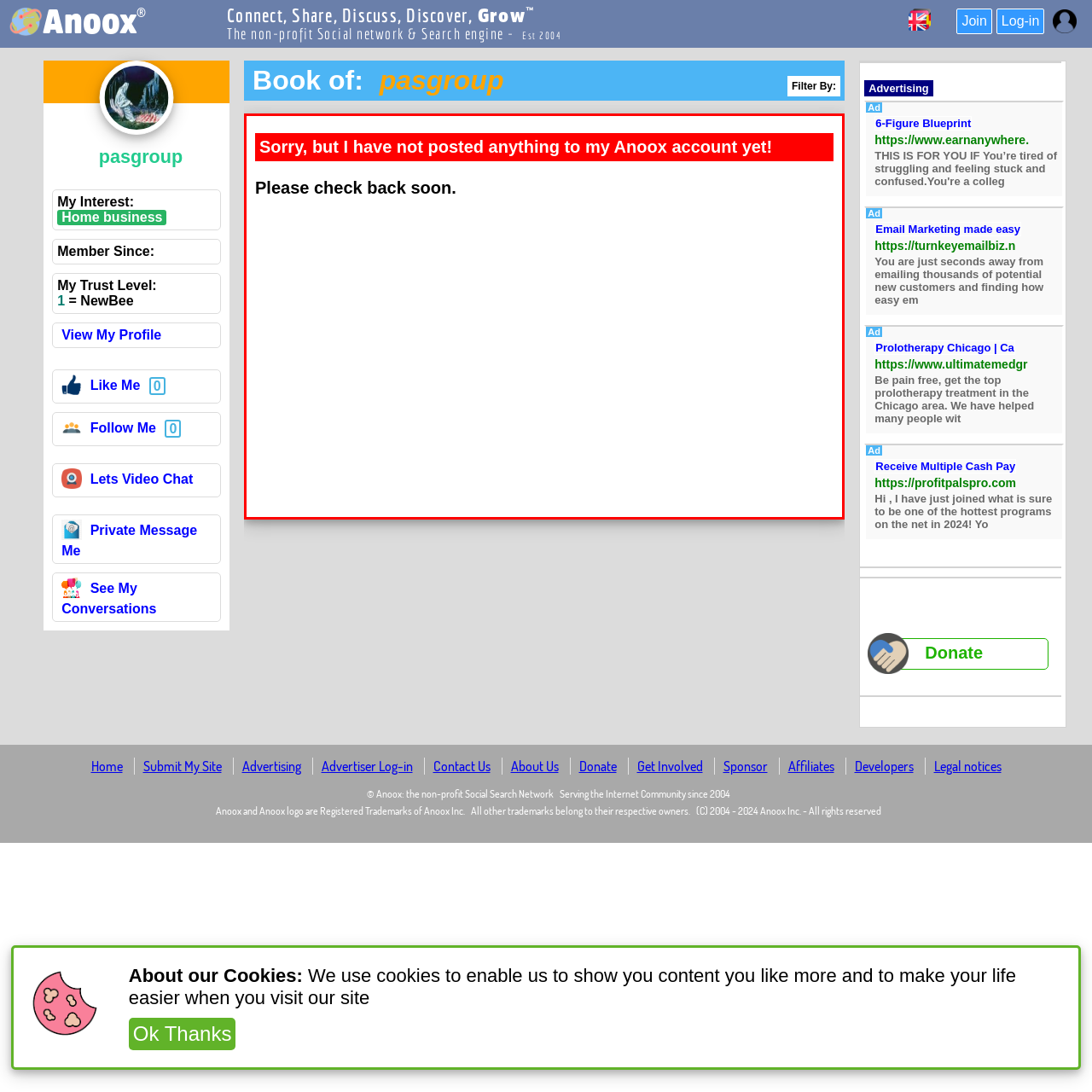Analyze the image and provide a detailed answer to the question: What is the name of the user?

The name of the user can be found in the top-right corner of the webpage, where it says 'Book of: pasgroup' and also in the section that says 'pasgroup'.